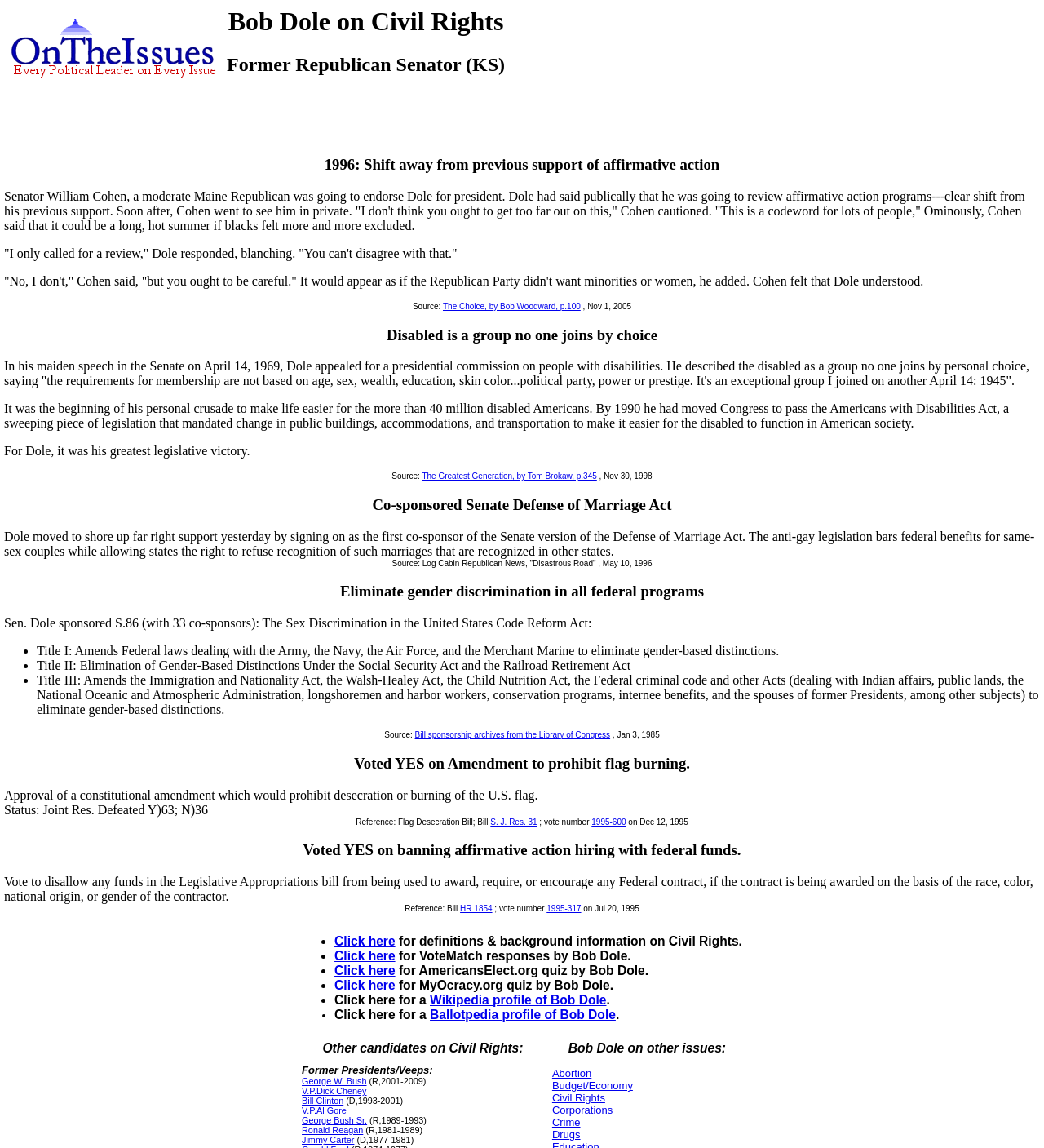Please determine the bounding box coordinates of the area that needs to be clicked to complete this task: 'Click on the link to view the source of the quote'. The coordinates must be four float numbers between 0 and 1, formatted as [left, top, right, bottom].

[0.424, 0.263, 0.556, 0.271]